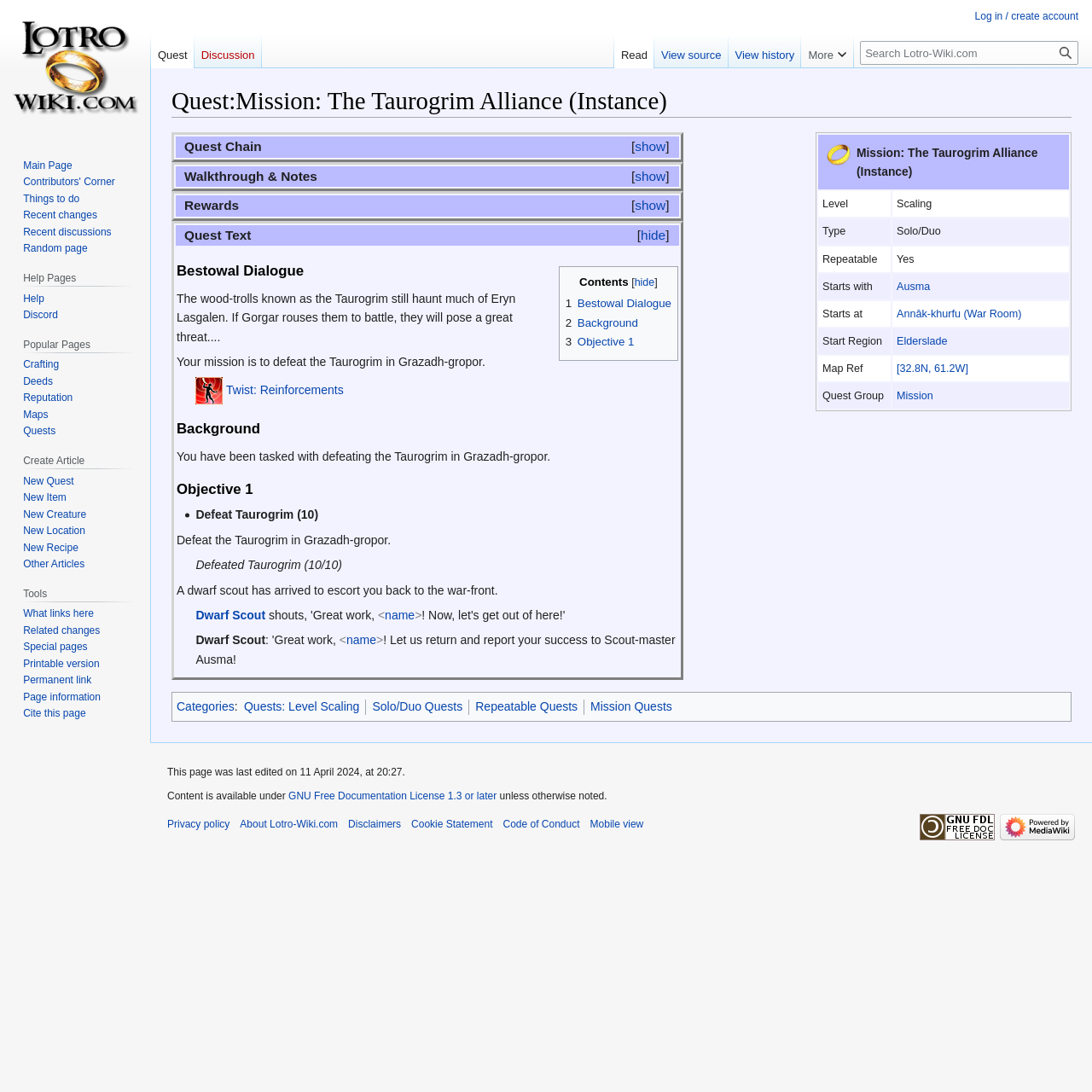Give the bounding box coordinates for this UI element: "Log in / create account". The coordinates should be four float numbers between 0 and 1, arranged as [left, top, right, bottom].

[0.893, 0.009, 0.988, 0.02]